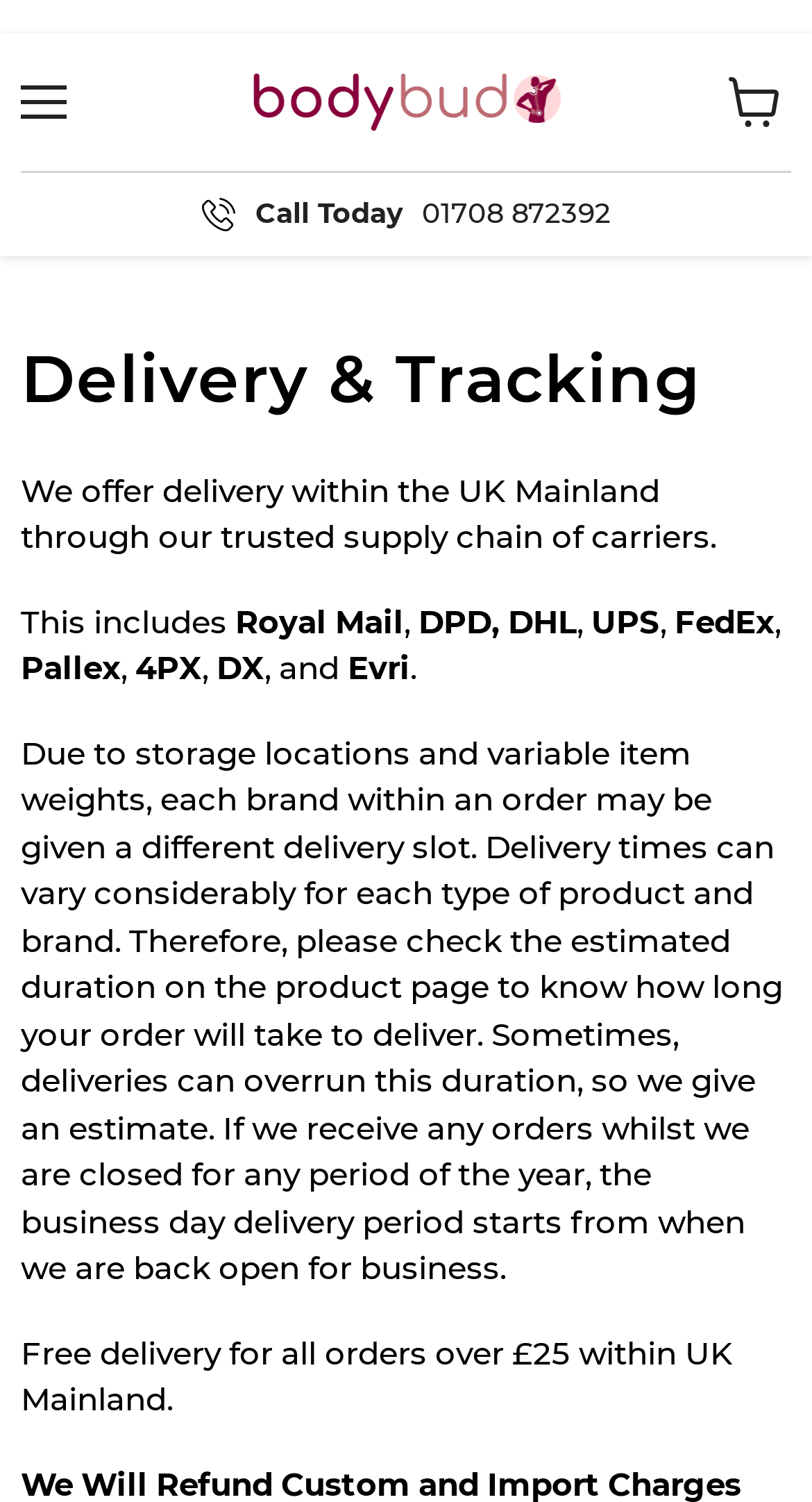Using a single word or phrase, answer the following question: 
What is the phone number to call Body Bud?

01708 872392